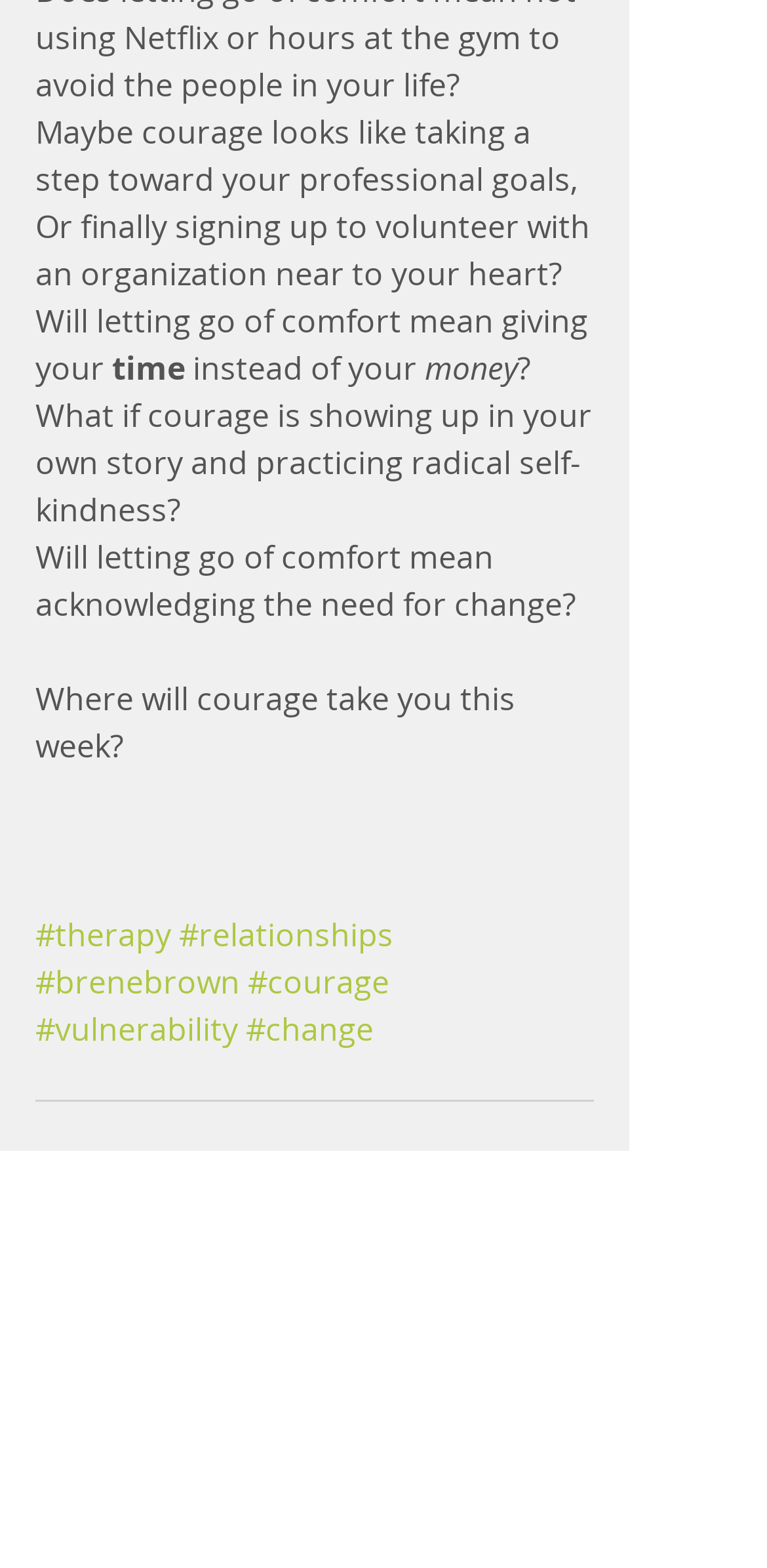What is the author likely to be associated with?
Refer to the image and provide a thorough answer to the question.

The link '#brenebrown' suggests that the author of the quotes or the webpage is likely to be associated with Brene Brown, who is a well-known author and researcher on topics such as courage, vulnerability, and self-kindness.